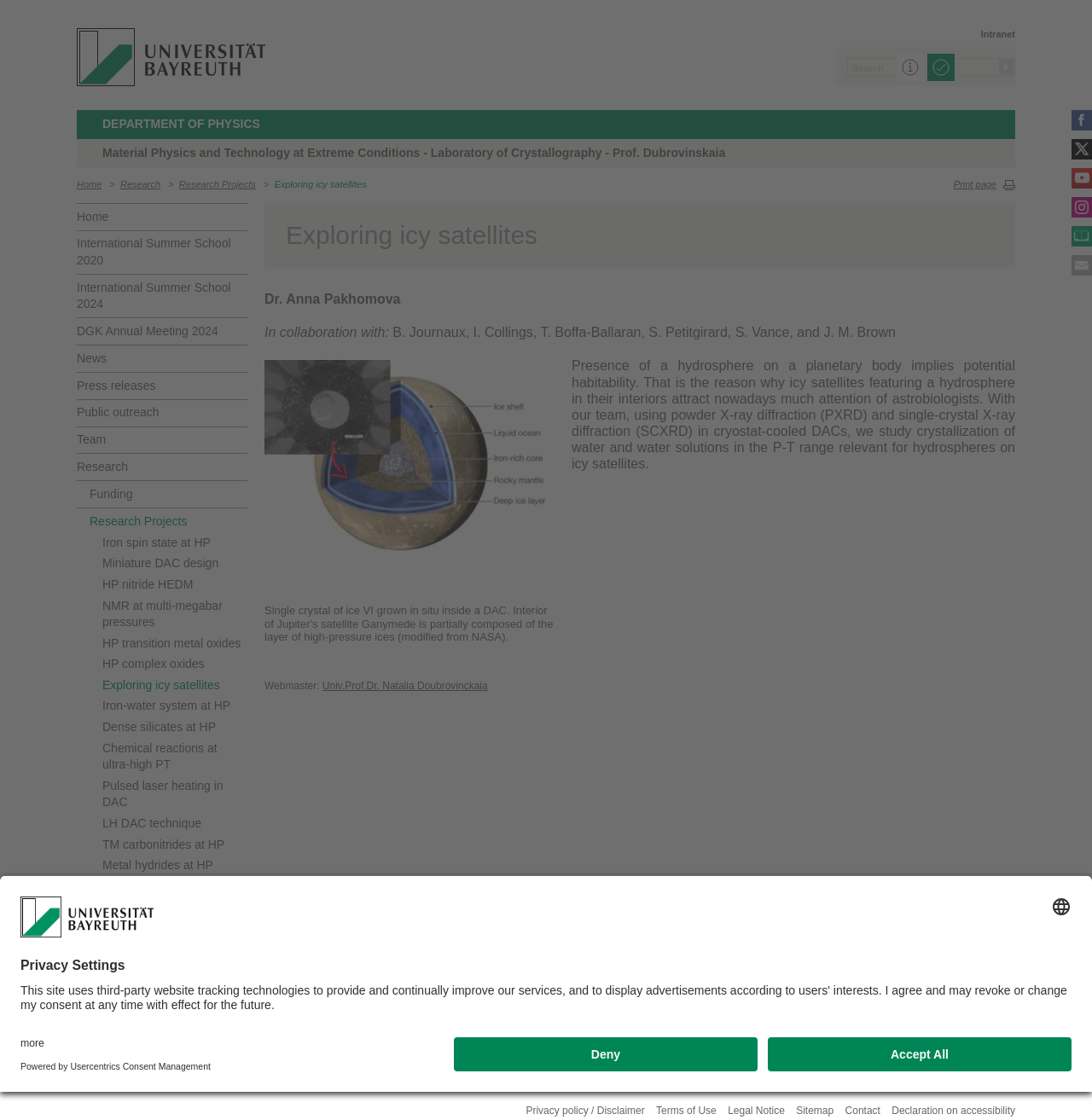Point out the bounding box coordinates of the section to click in order to follow this instruction: "Click the logo of the University of Bayreuth".

[0.07, 0.025, 0.243, 0.077]